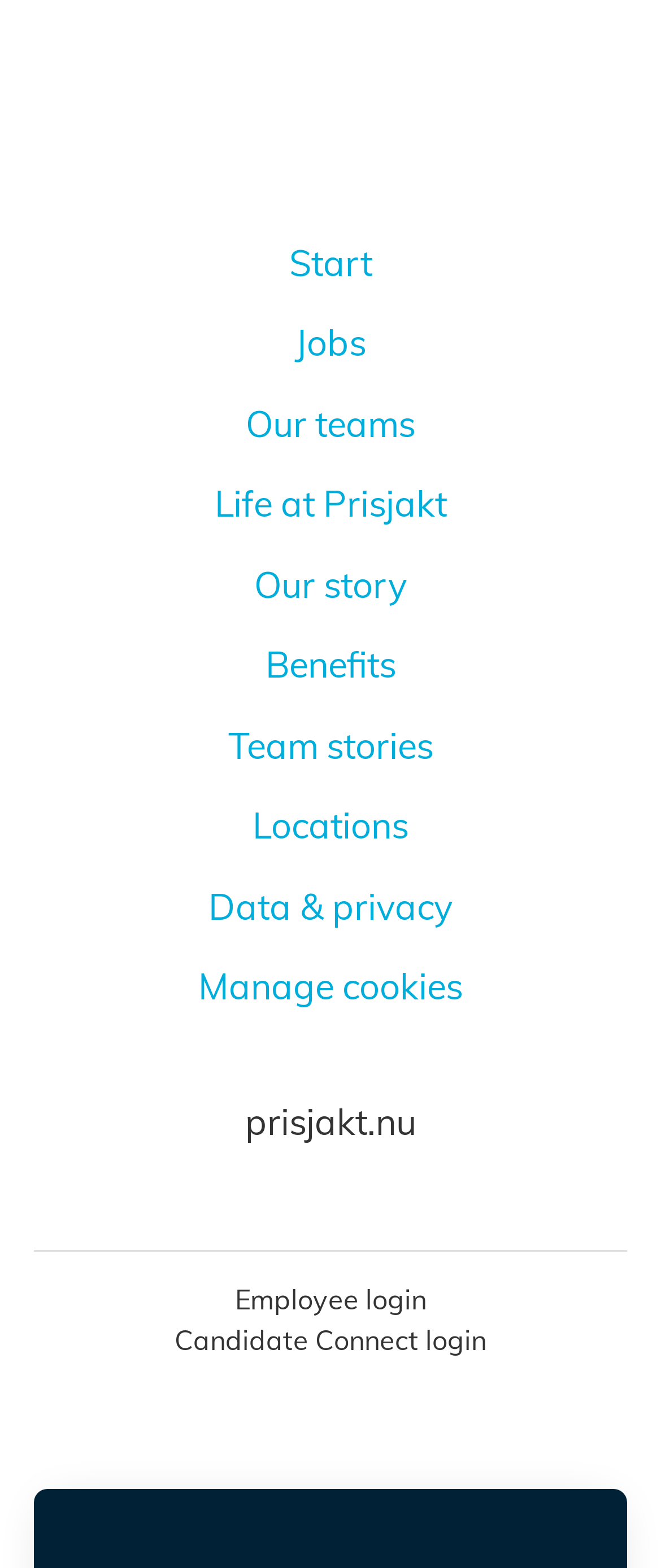How many login links are there on the webpage?
Using the screenshot, give a one-word or short phrase answer.

2